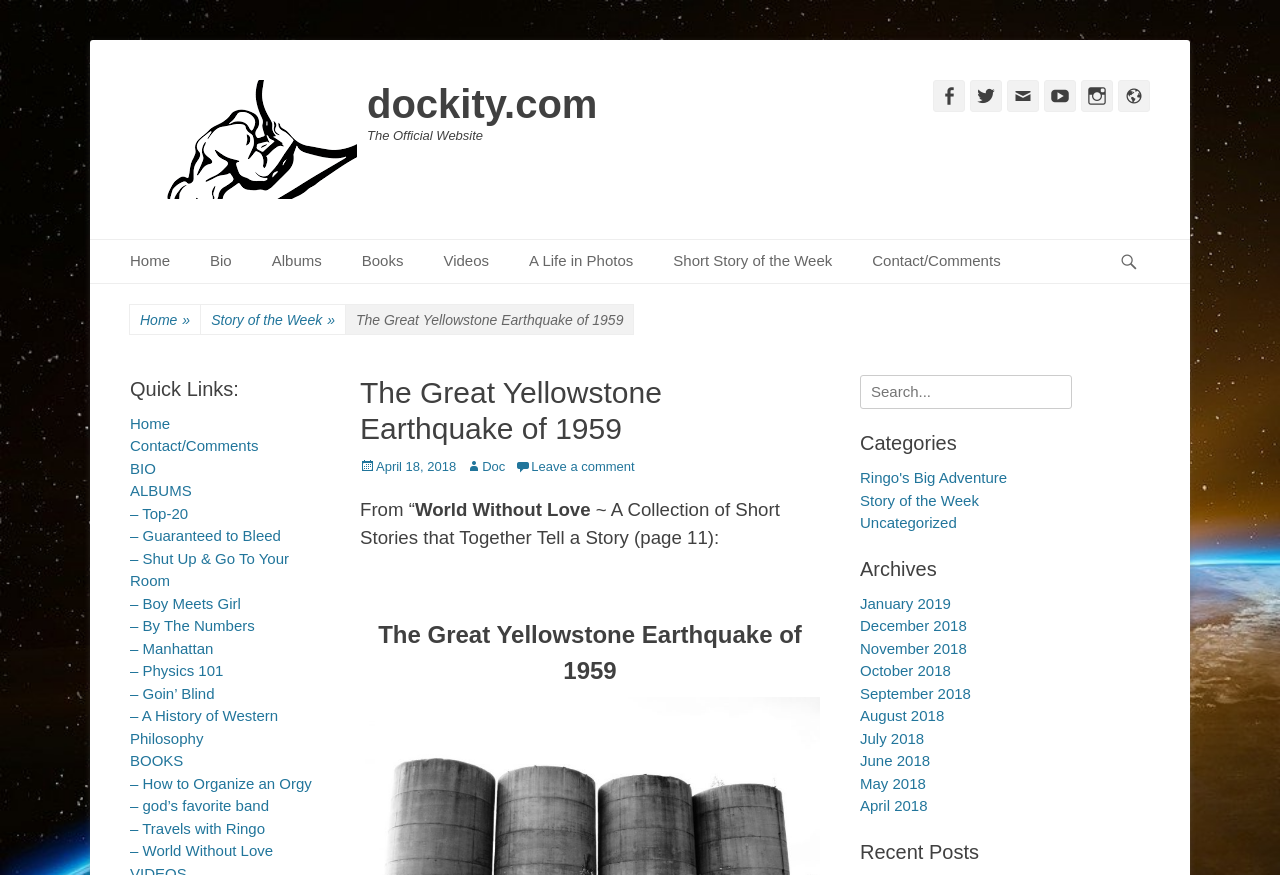Can you extract the primary headline text from the webpage?

The Great Yellowstone Earthquake of 1959